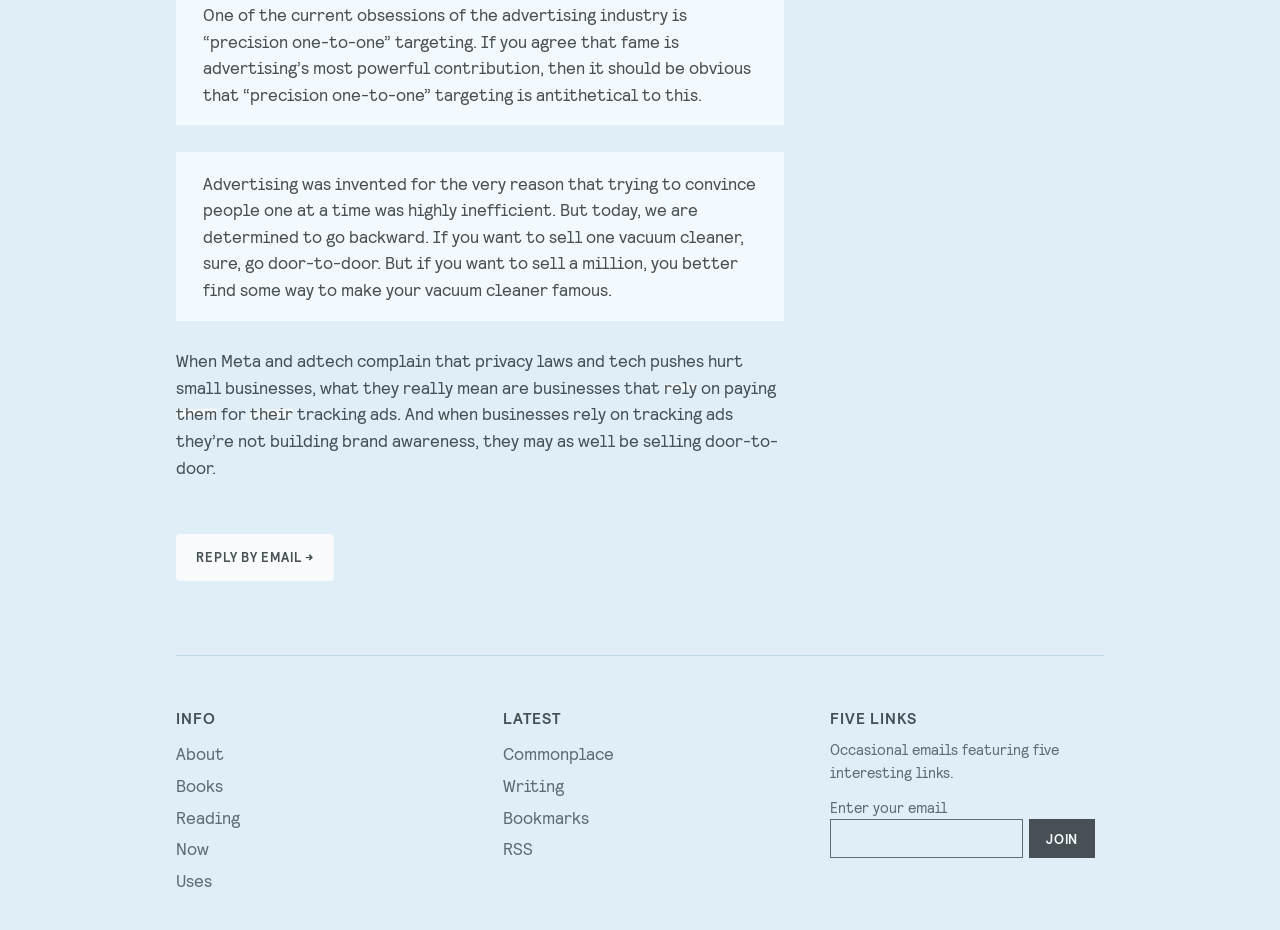Determine the bounding box coordinates for the UI element matching this description: "Writing".

[0.393, 0.832, 0.441, 0.855]